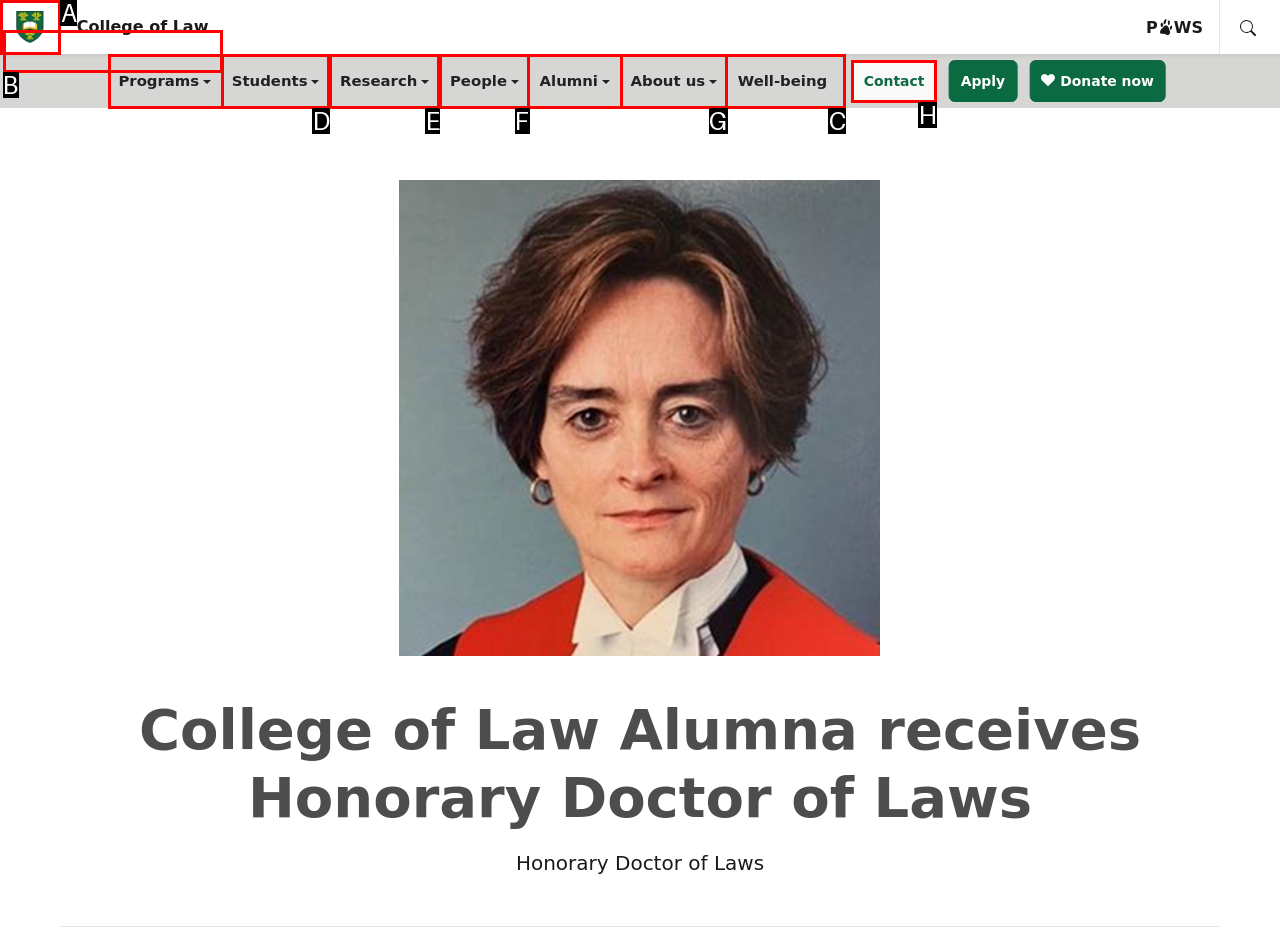From the available options, which lettered element should I click to complete this task: Contact the university?

H